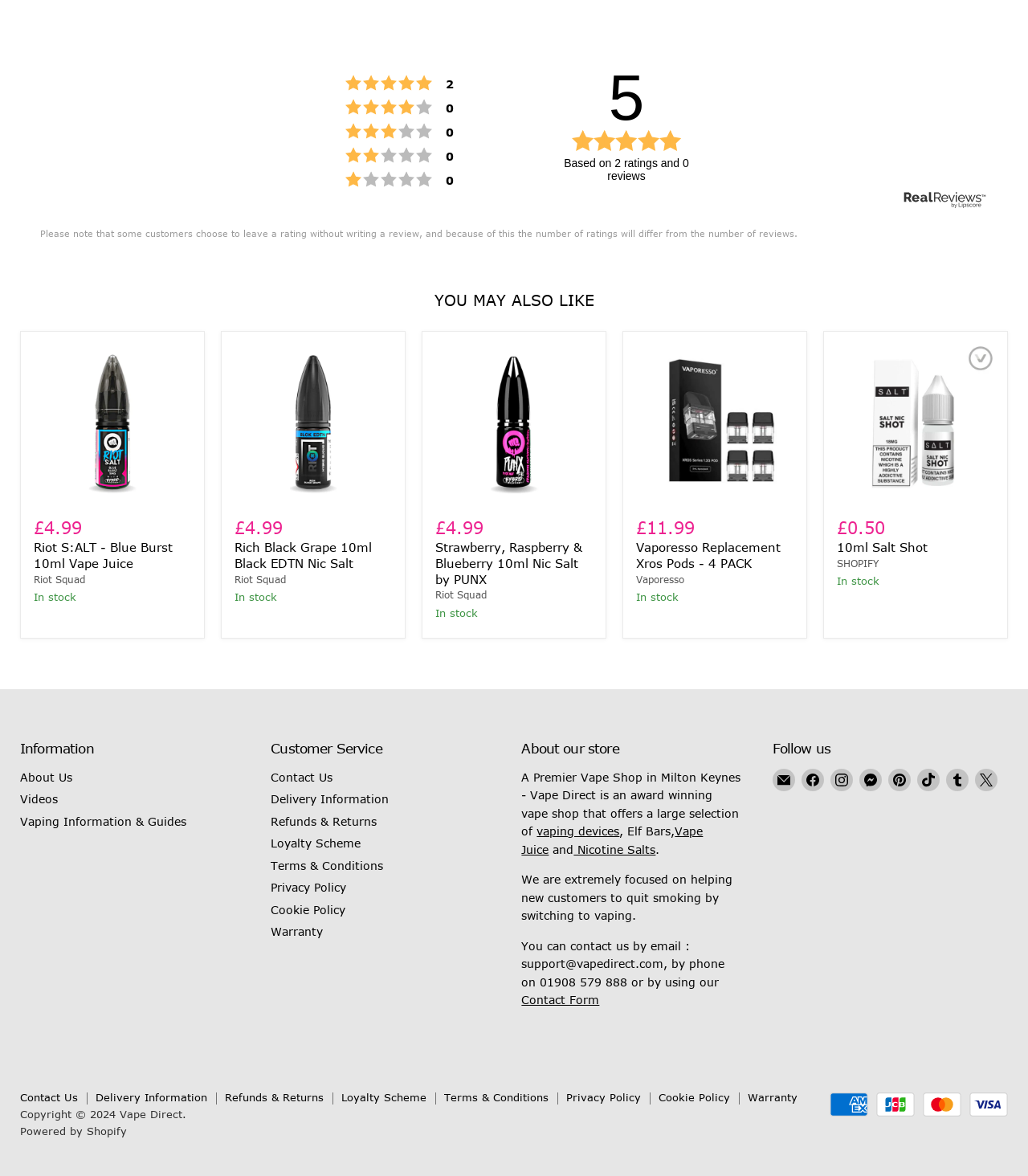Determine the bounding box coordinates of the section to be clicked to follow the instruction: "Rate 5 out of 5 stars". The coordinates should be given as four float numbers between 0 and 1, formatted as [left, top, right, bottom].

[0.336, 0.06, 0.445, 0.081]